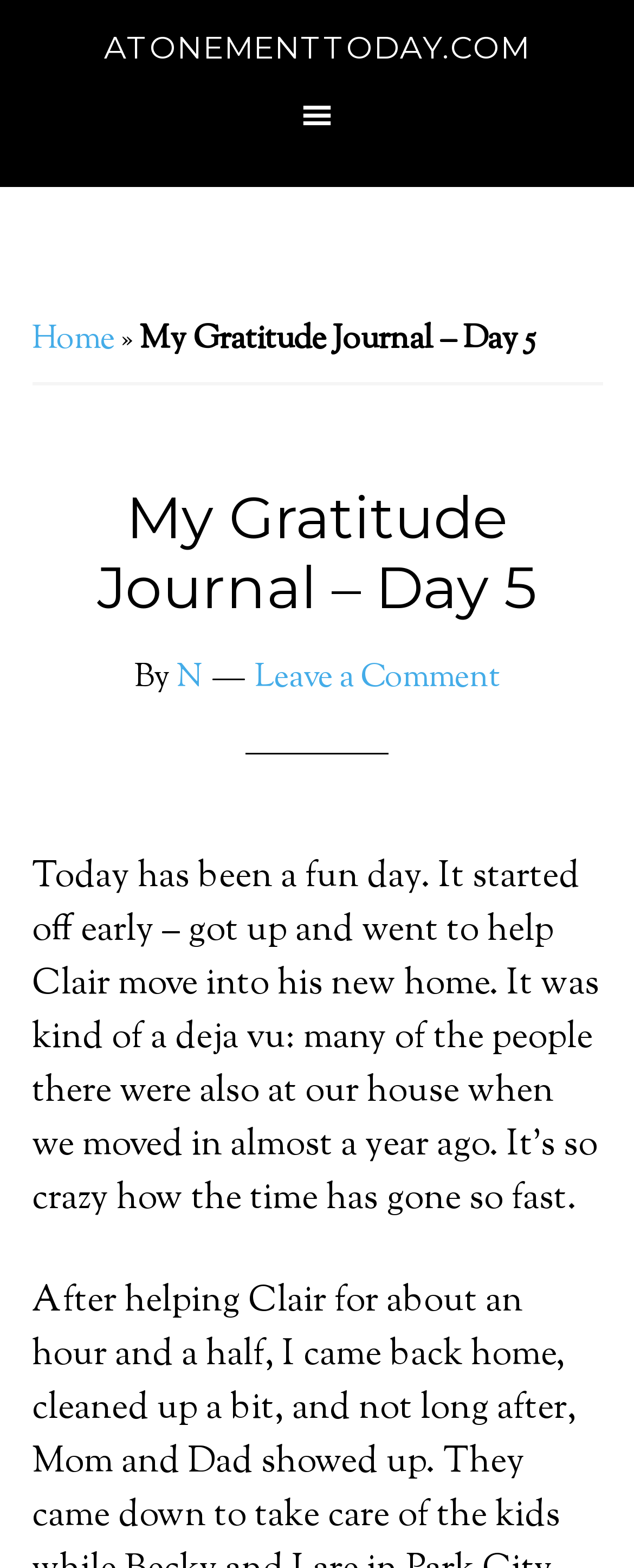Extract the main heading text from the webpage.

My Gratitude Journal – Day 5